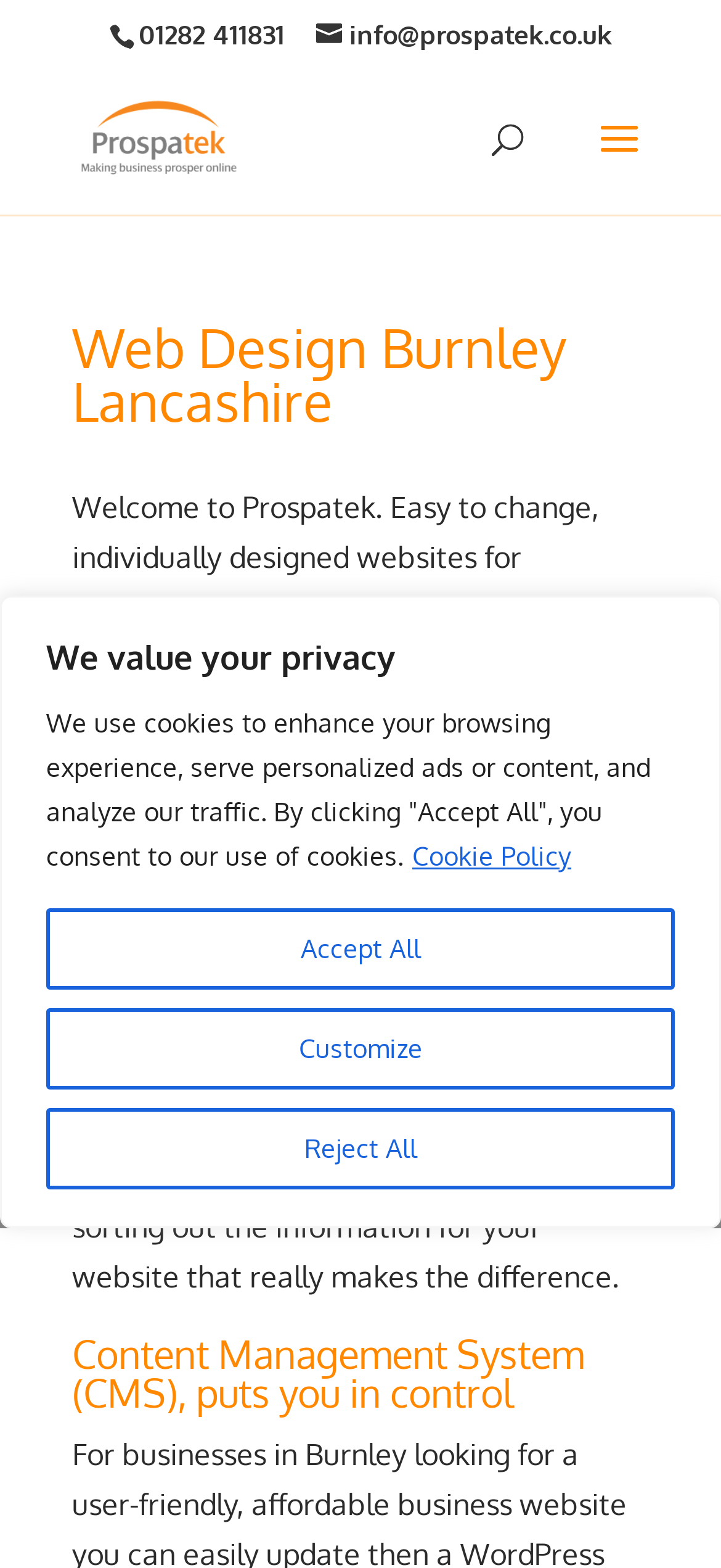Generate the title text from the webpage.

Web Design Burnley Lancashire